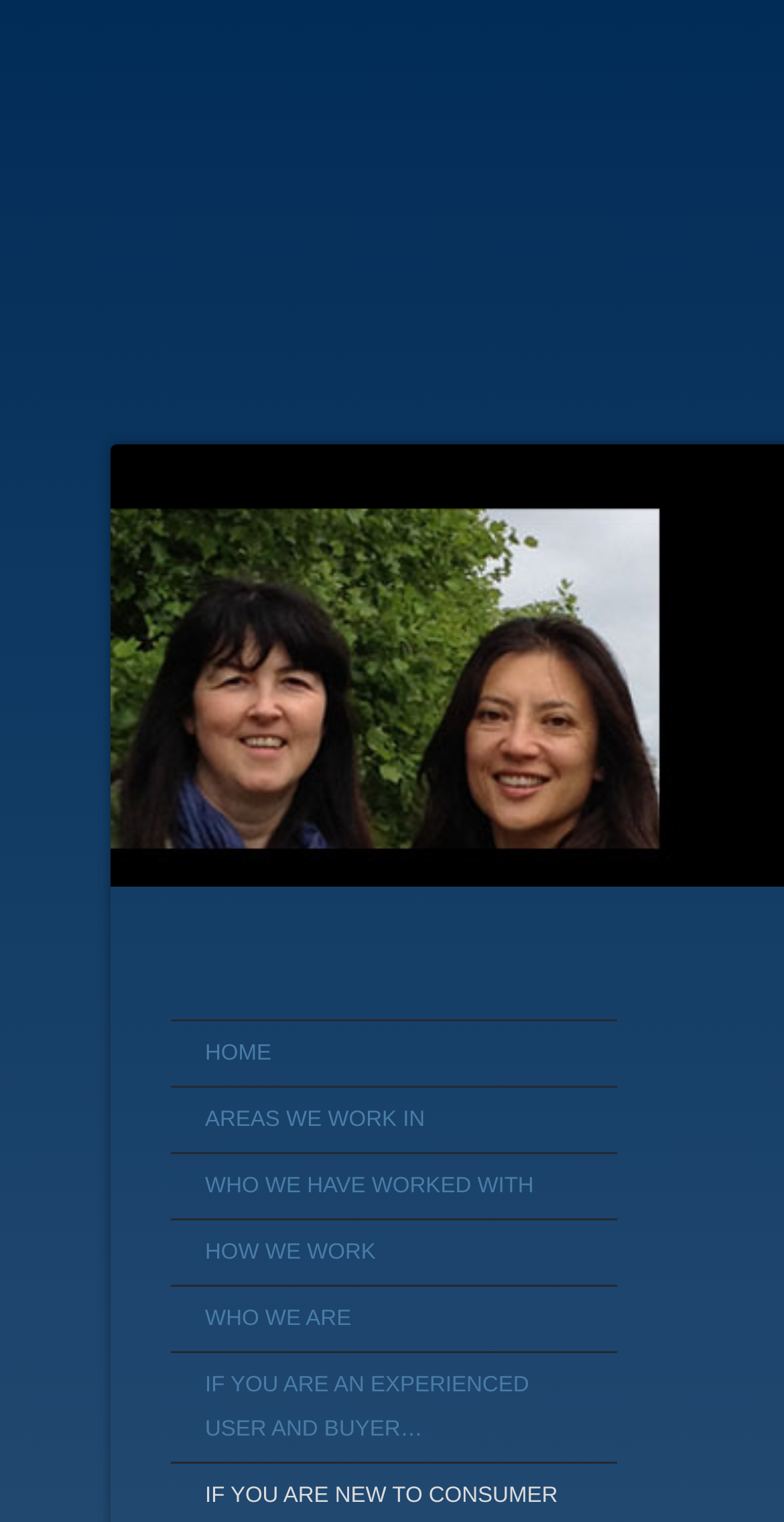Identify the bounding box for the described UI element: "National Hurricane Center".

None